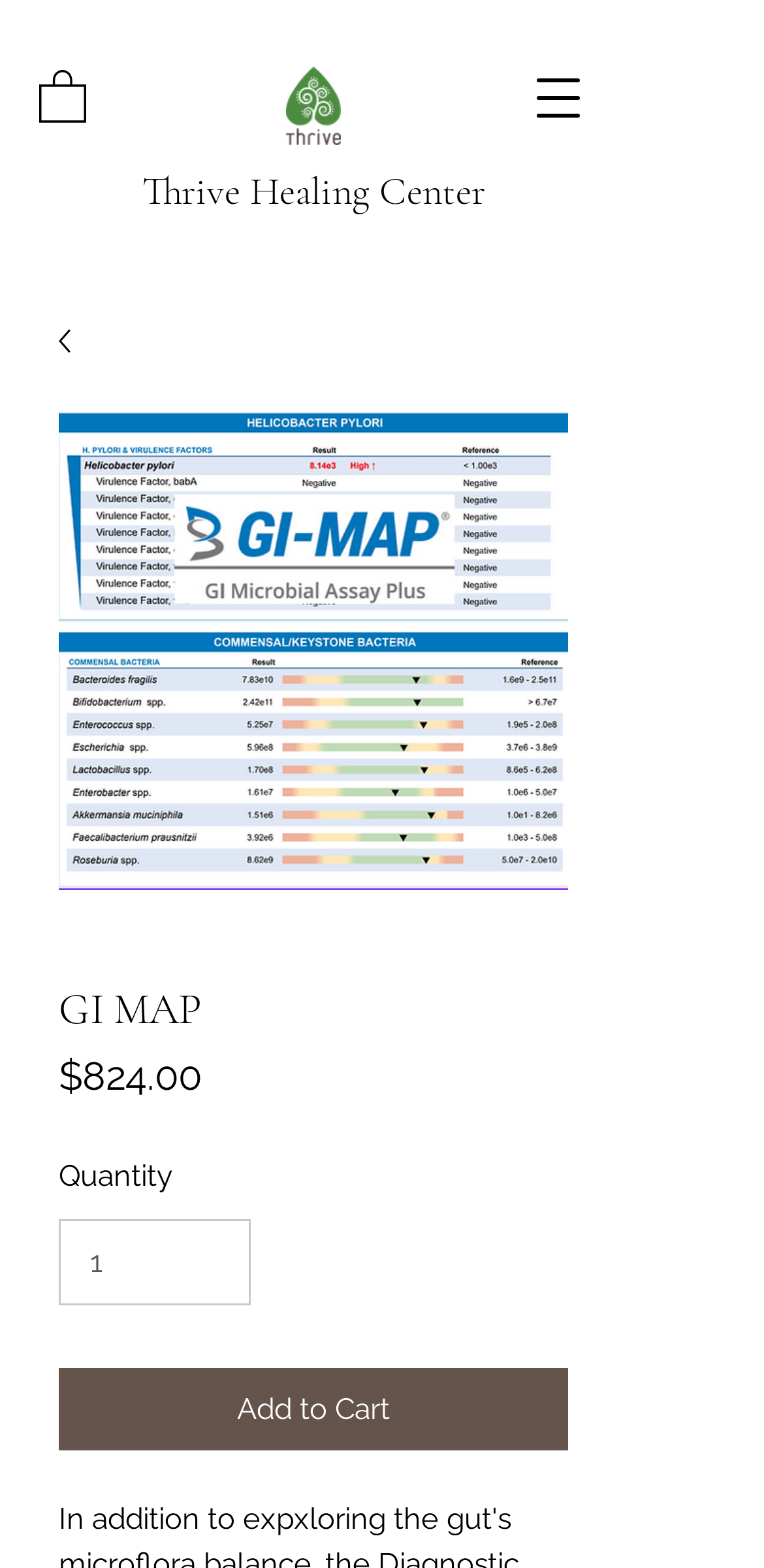Please answer the following question using a single word or phrase: 
What is the name of the product on this page?

GI MAP